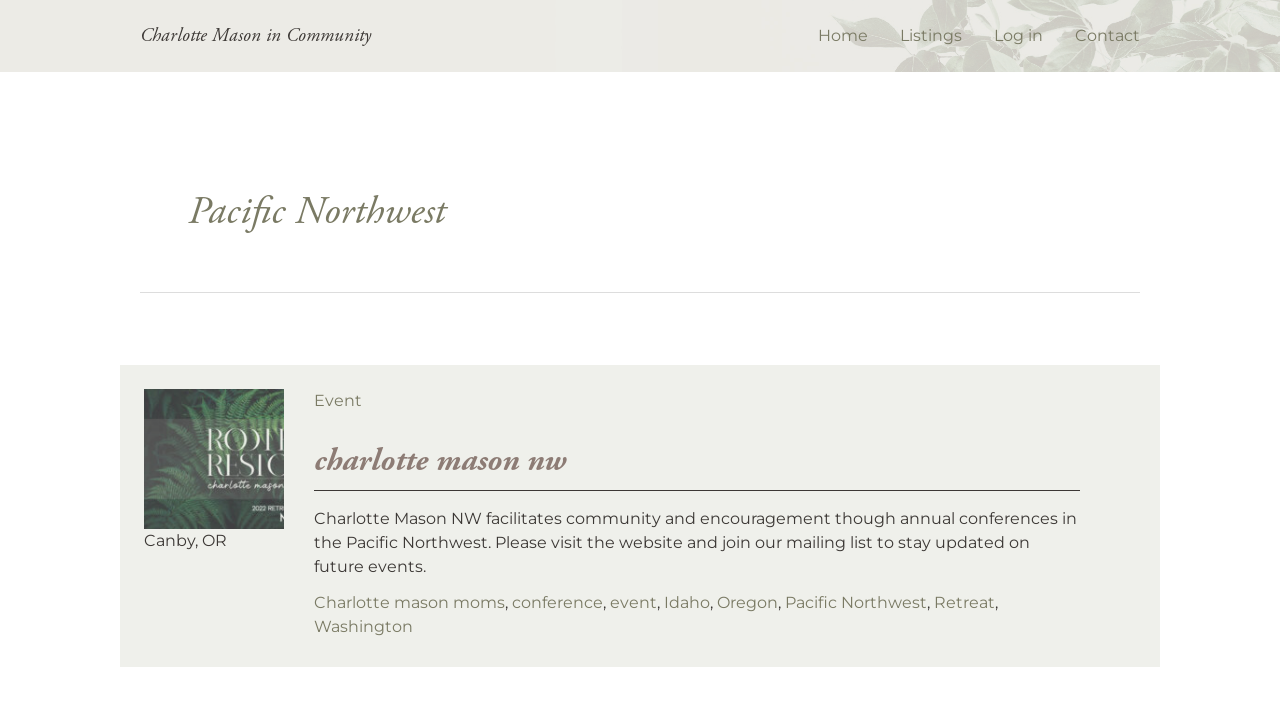Highlight the bounding box coordinates of the element you need to click to perform the following instruction: "Read about Charlotte Mason NW."

[0.246, 0.626, 0.844, 0.698]